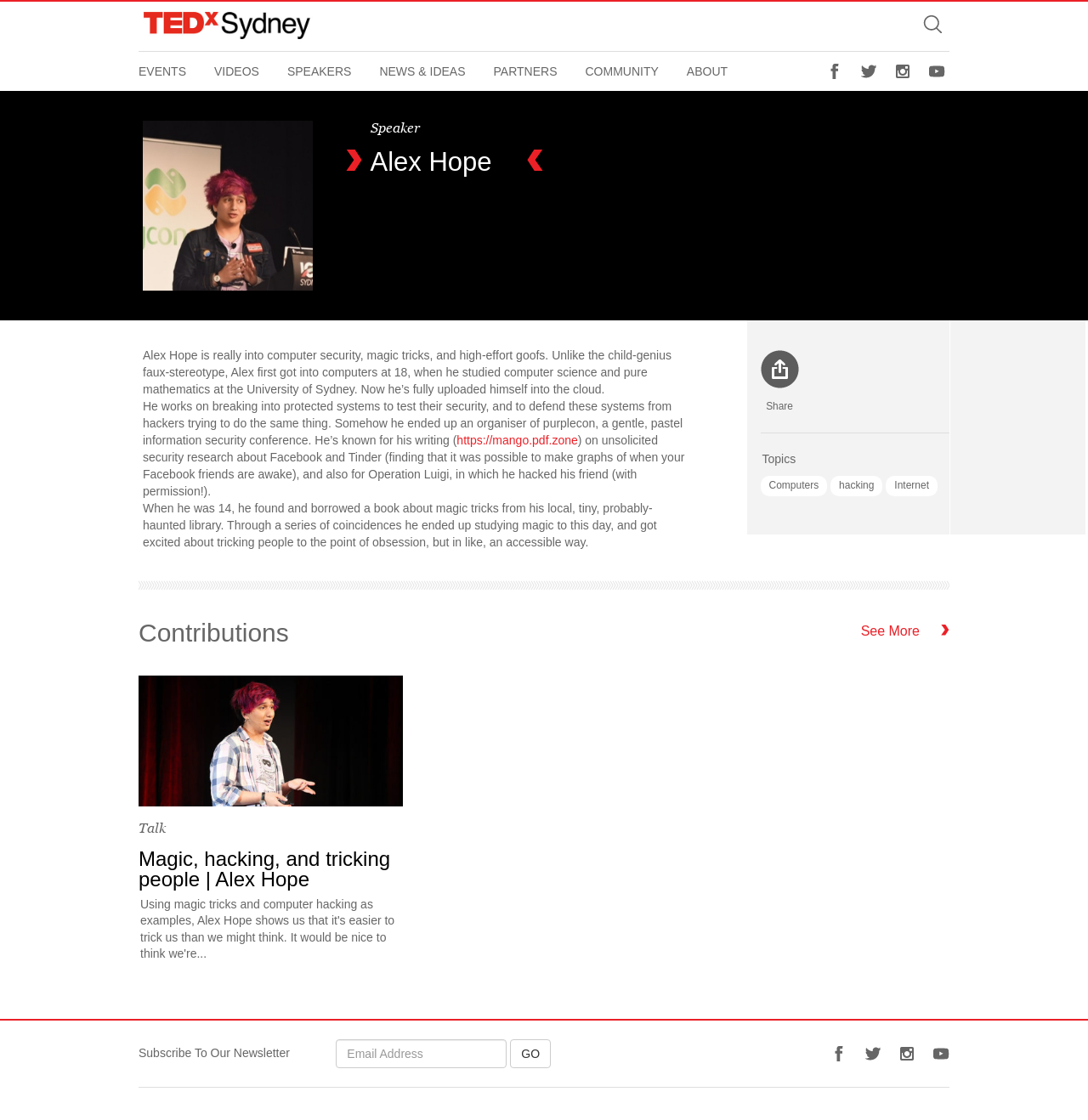Identify the bounding box of the HTML element described as: "COMMUNITY".

[0.538, 0.058, 0.631, 0.069]